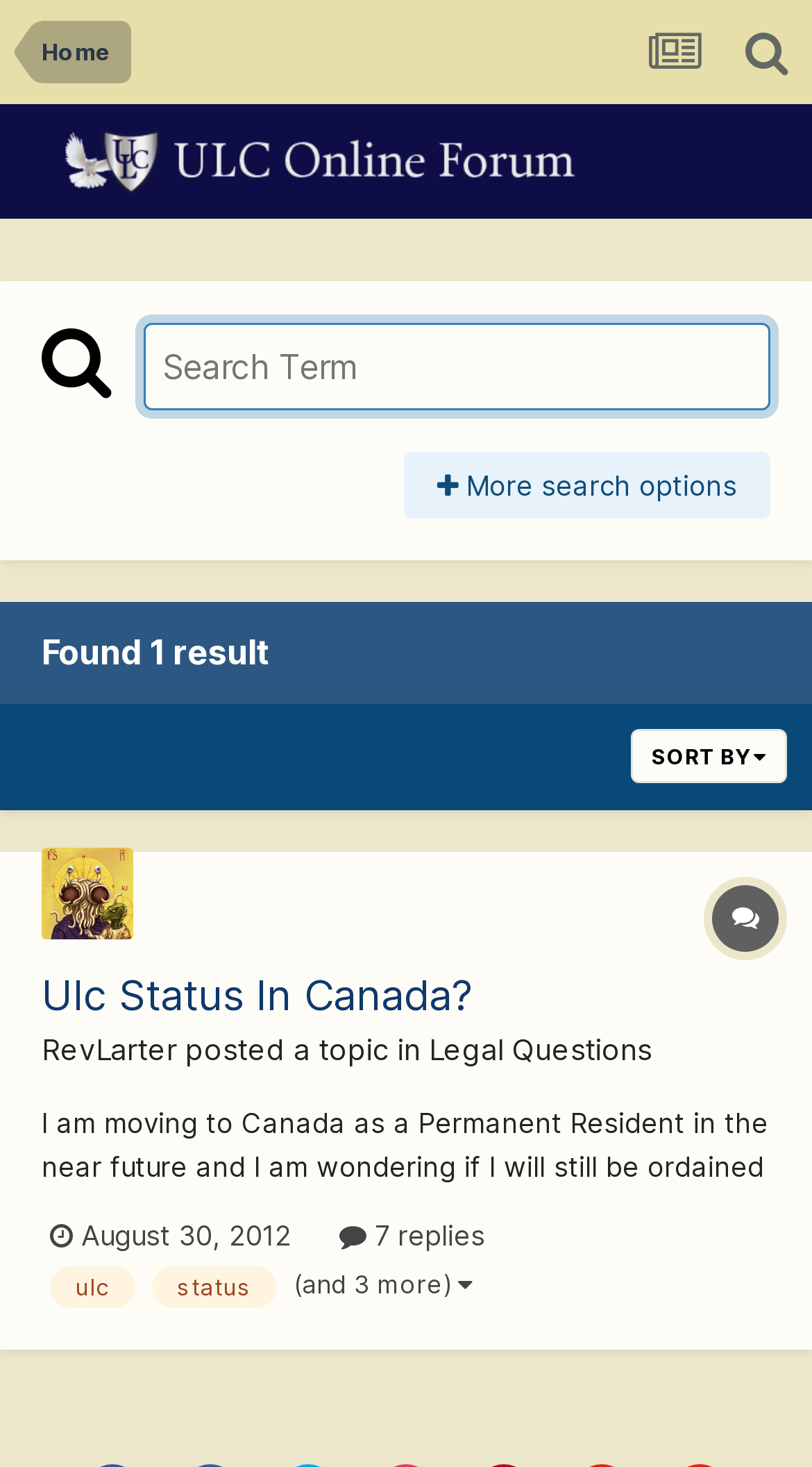Could you highlight the region that needs to be clicked to execute the instruction: "View the replies"?

[0.418, 0.83, 0.597, 0.853]